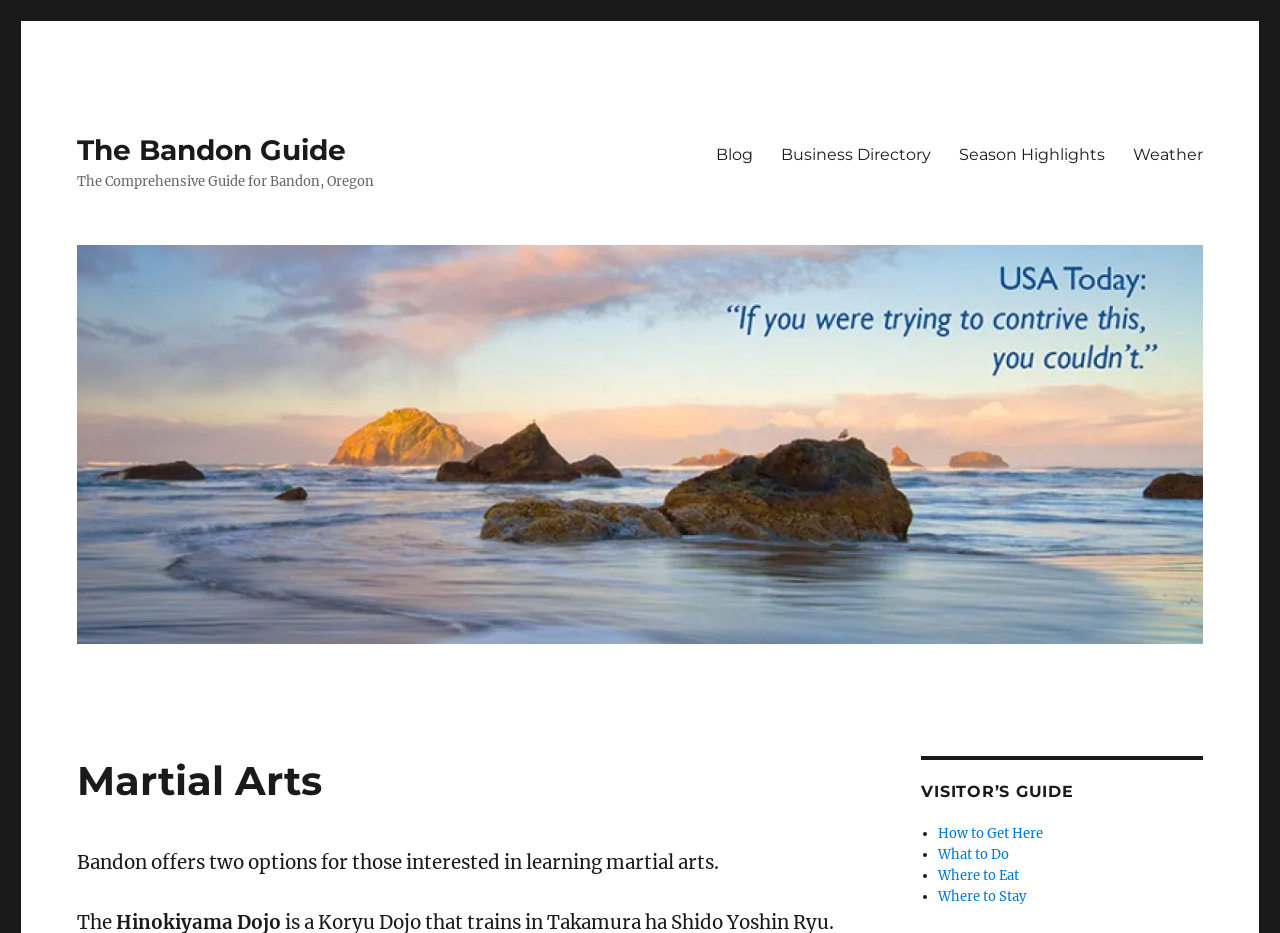How many options are available for learning martial arts in Bandon?
Answer the question using a single word or phrase, according to the image.

Two